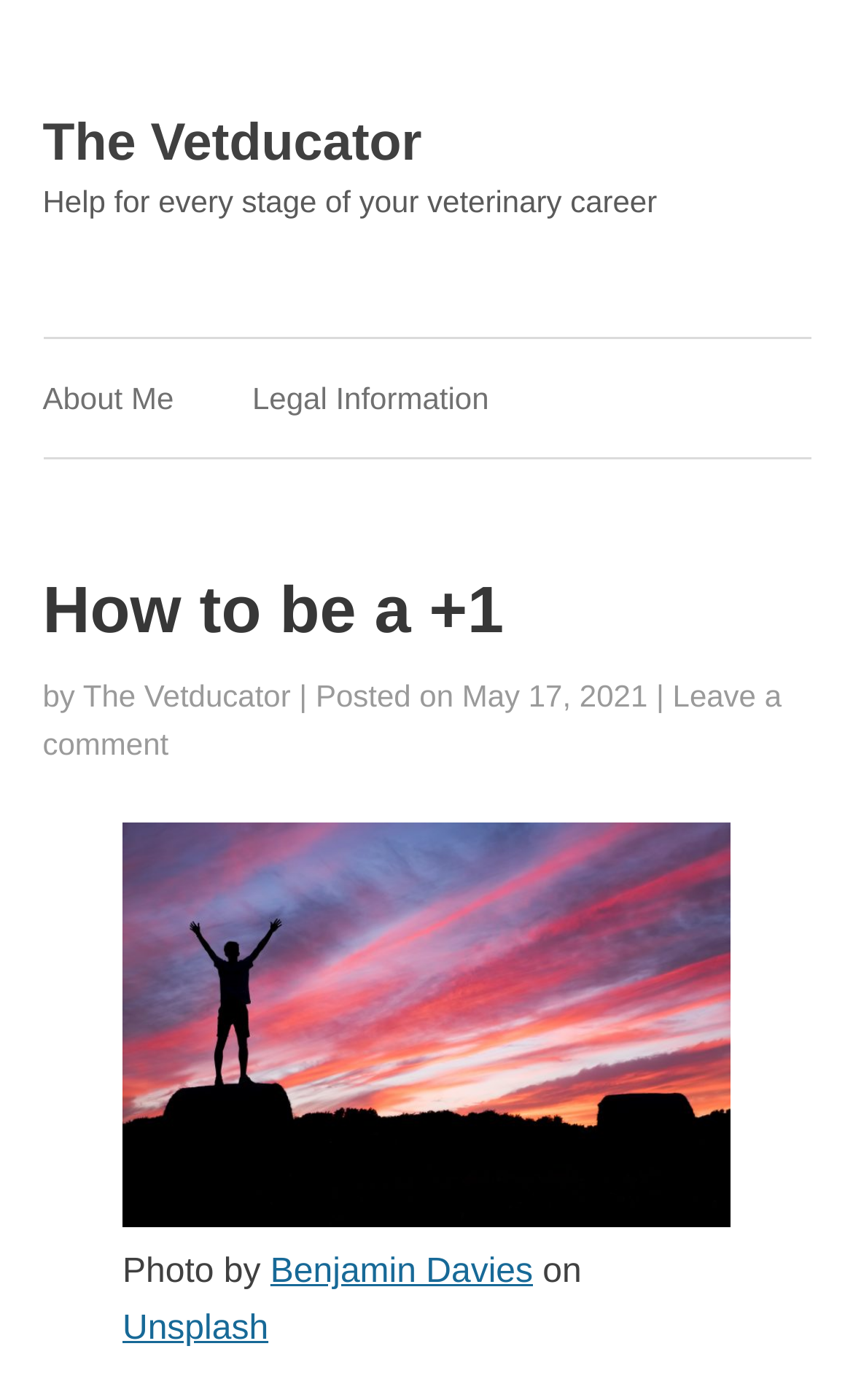What is the date of the article?
Please give a detailed and elaborate explanation in response to the question.

The date of the article can be found in the header section of the webpage, where it says 'Posted on May 17, 2021'. This indicates that the article was posted on May 17, 2021.